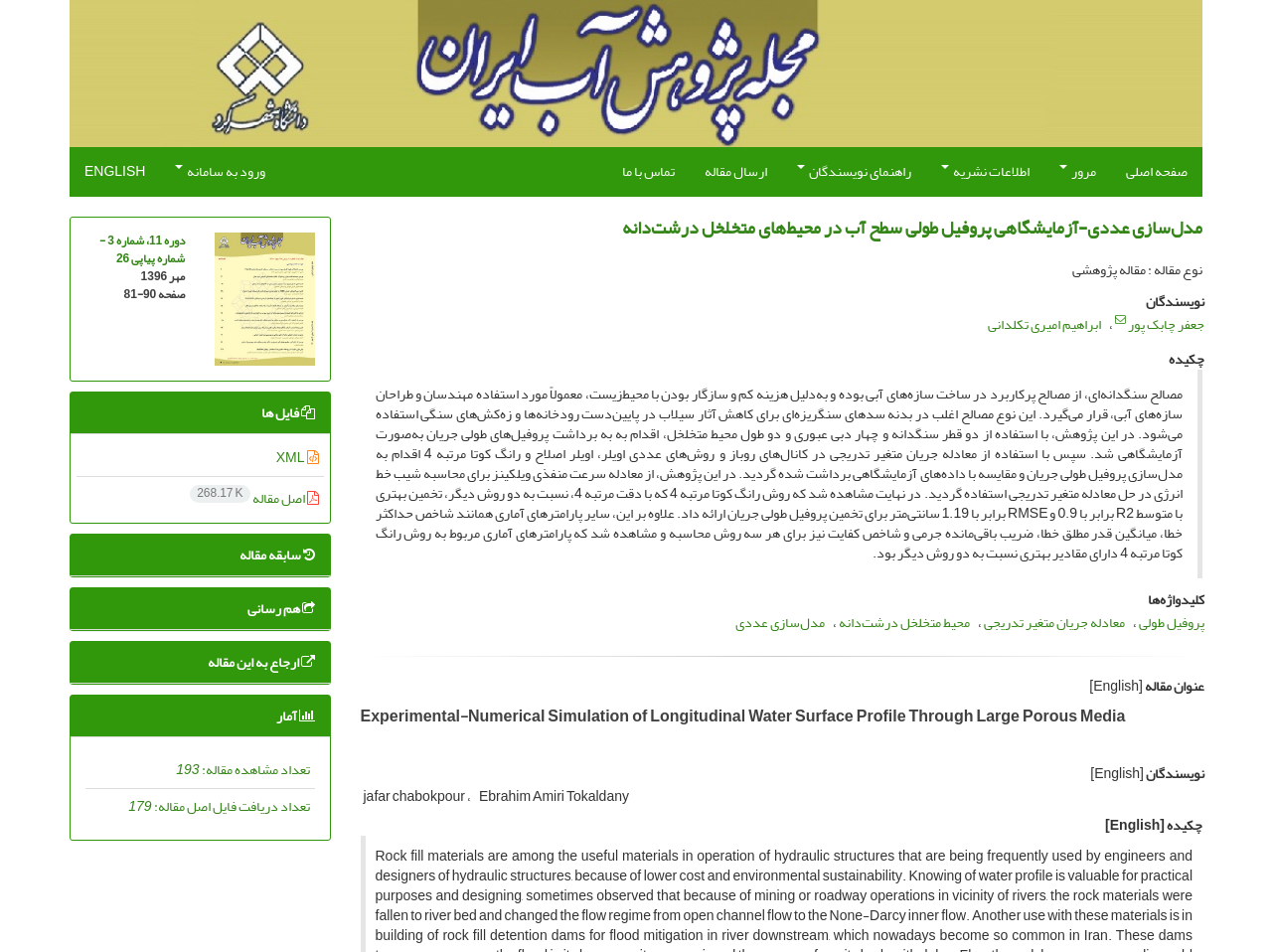Respond with a single word or phrase to the following question: How many times has the article been viewed?

193